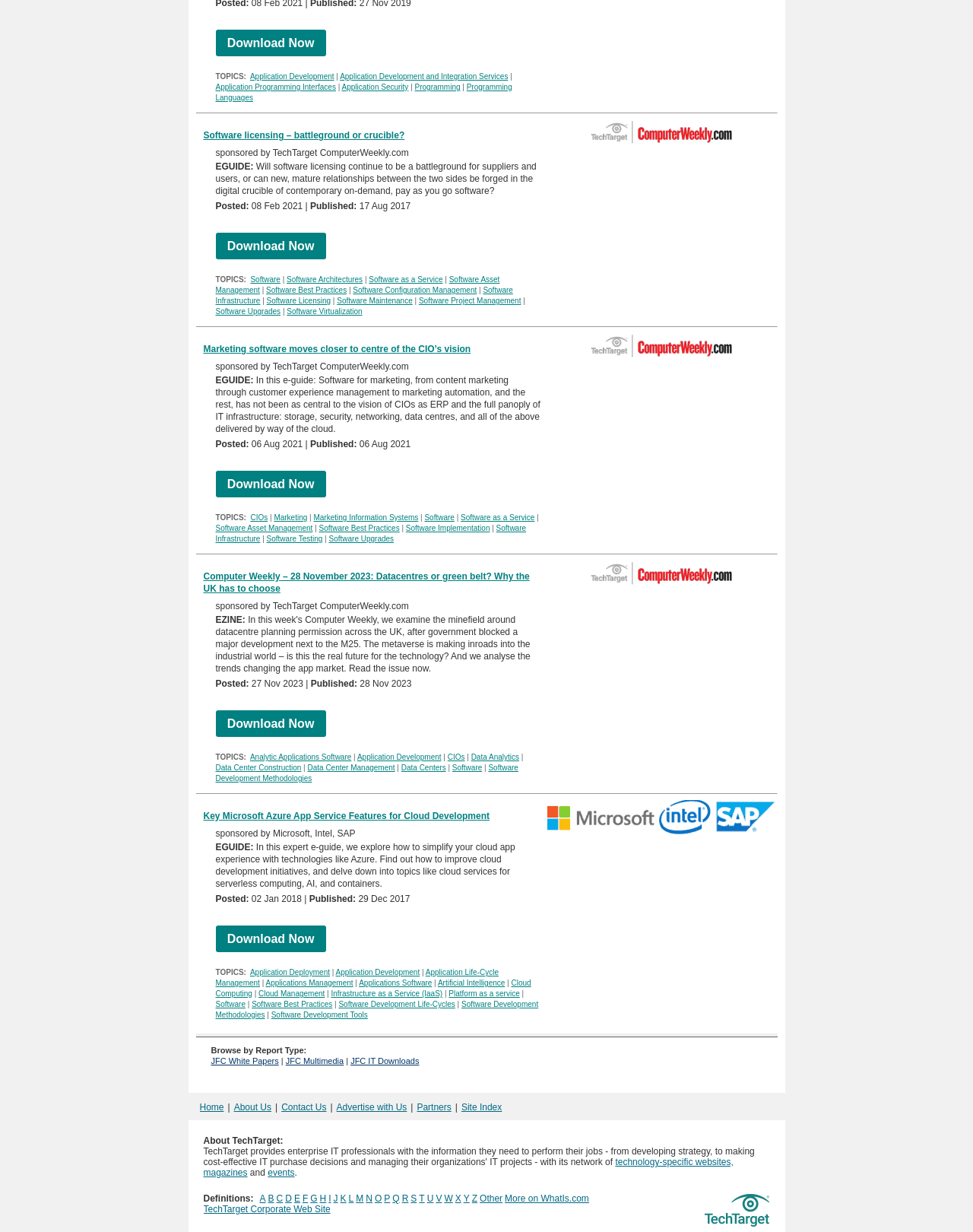How many topics are listed for the second article?
Using the image as a reference, give an elaborate response to the question.

There are ten topics listed for the second article, which can be determined by counting the number of topics listed below the article title 'Marketing software moves closer to centre of the CIO’s vision'. The topics include CIOs, marketing, marketing information systems, software, and more.